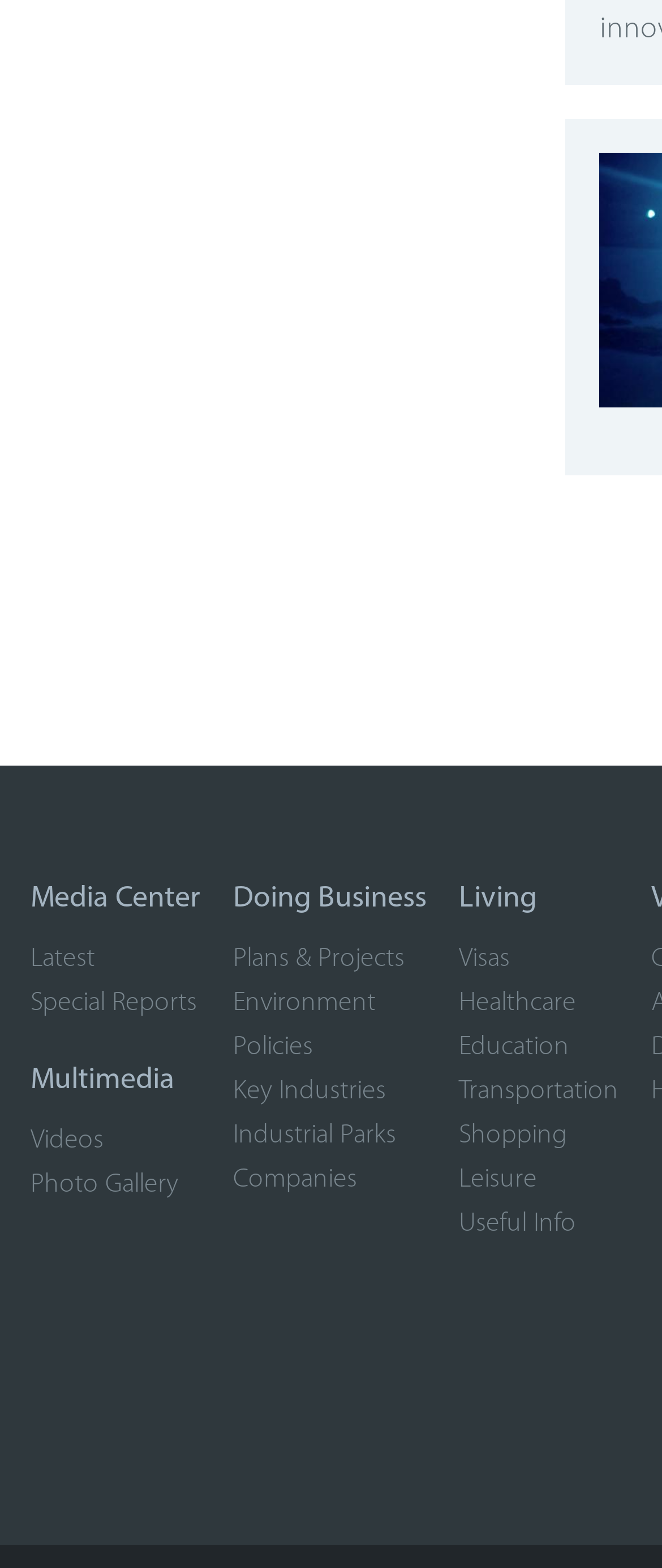Locate the bounding box coordinates of the element that should be clicked to fulfill the instruction: "View all posts".

None